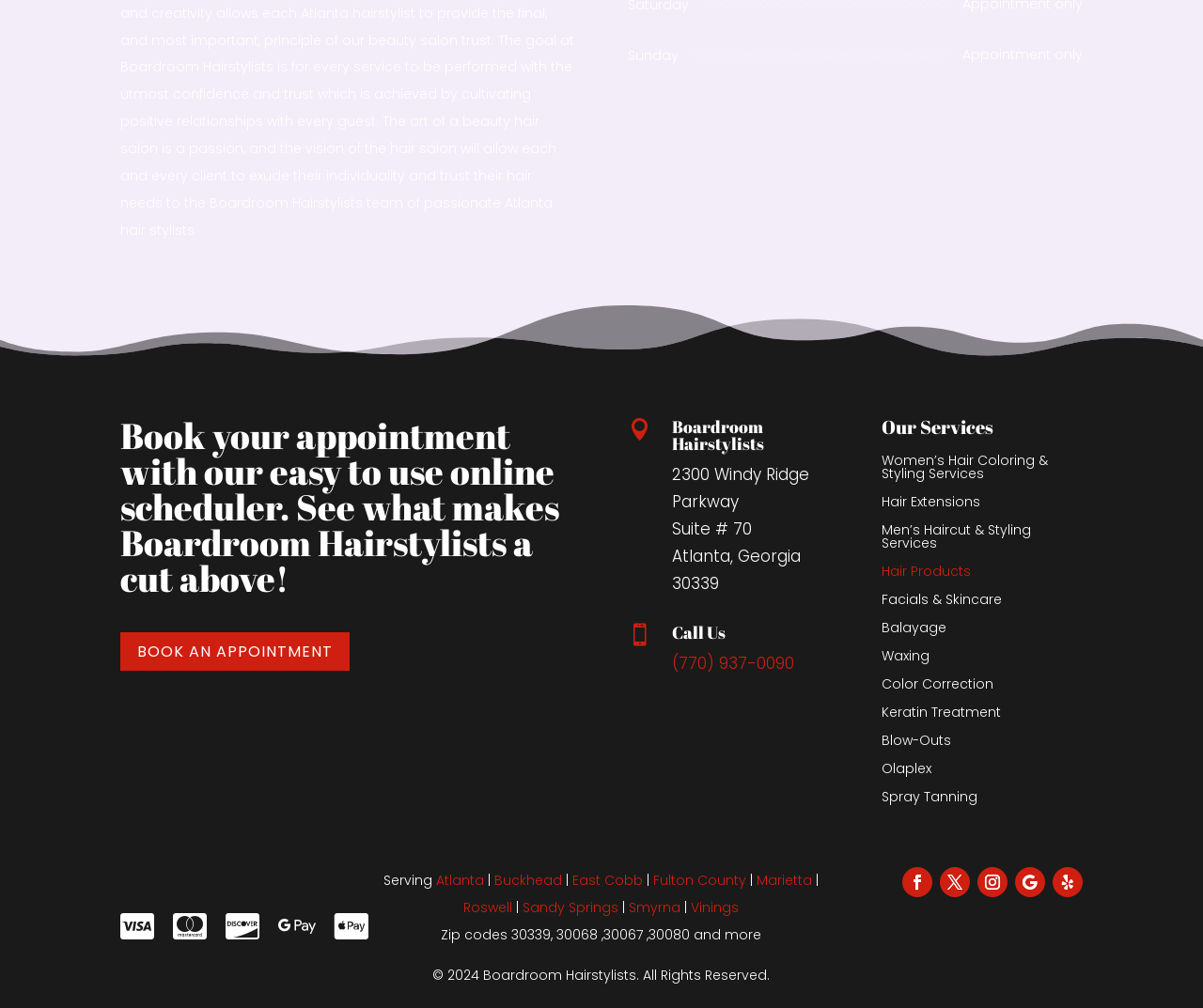Could you specify the bounding box coordinates for the clickable section to complete the following instruction: "Check our location in Atlanta"?

[0.363, 0.864, 0.403, 0.883]